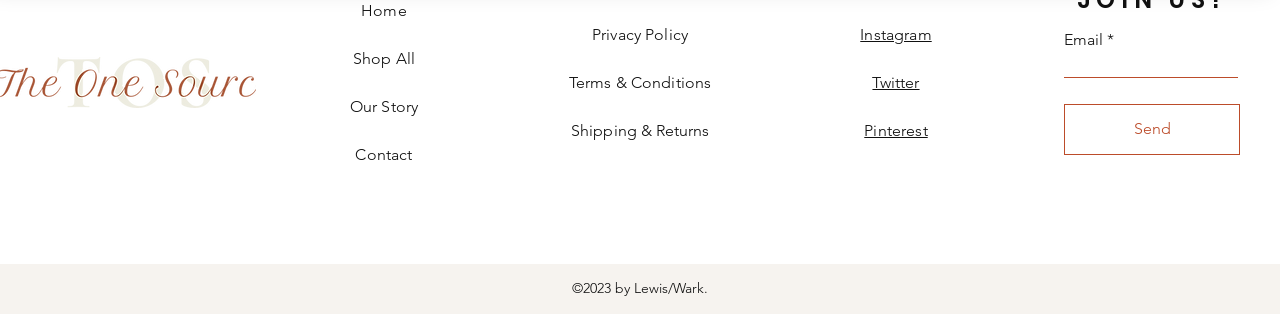What is the purpose of the textbox?
Please use the image to deliver a detailed and complete answer.

The textbox has a label 'Email *' and is required, indicating that it is used to input an email address. This is further supported by the nearby static text 'Email'.